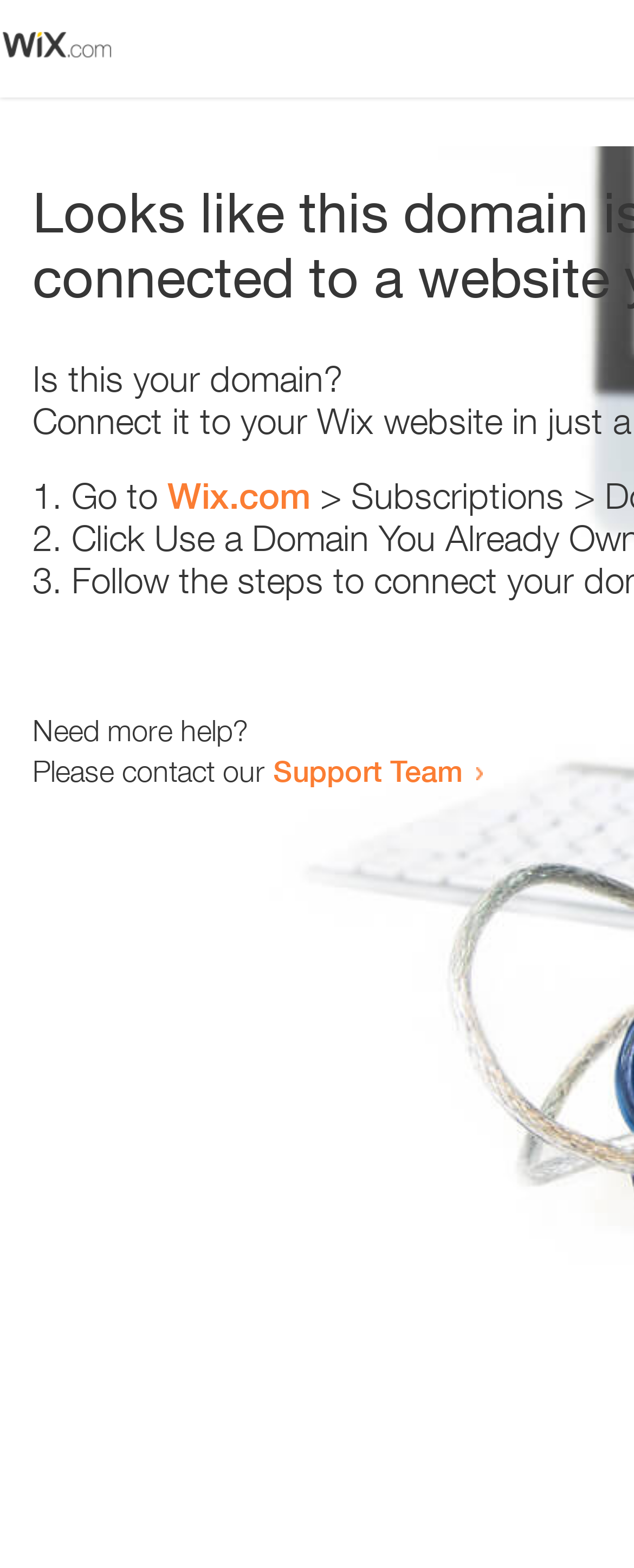How many steps are listed?
Provide a detailed answer to the question, using the image to inform your response.

The webpage contains a list of steps, and there are three list markers '1.', '2.', and '3.' indicating the number of steps.